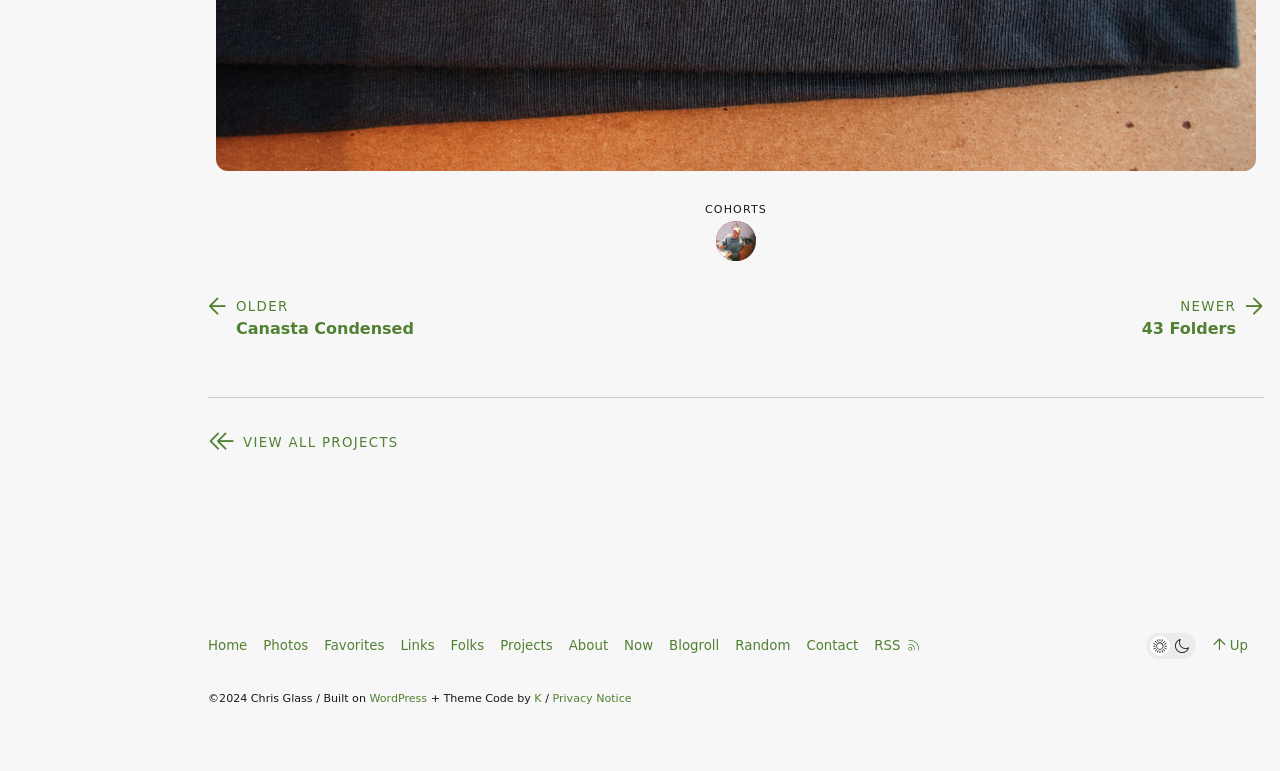Pinpoint the bounding box coordinates of the clickable element to carry out the following instruction: "Toggle dark mode."

[0.895, 0.821, 0.934, 0.854]